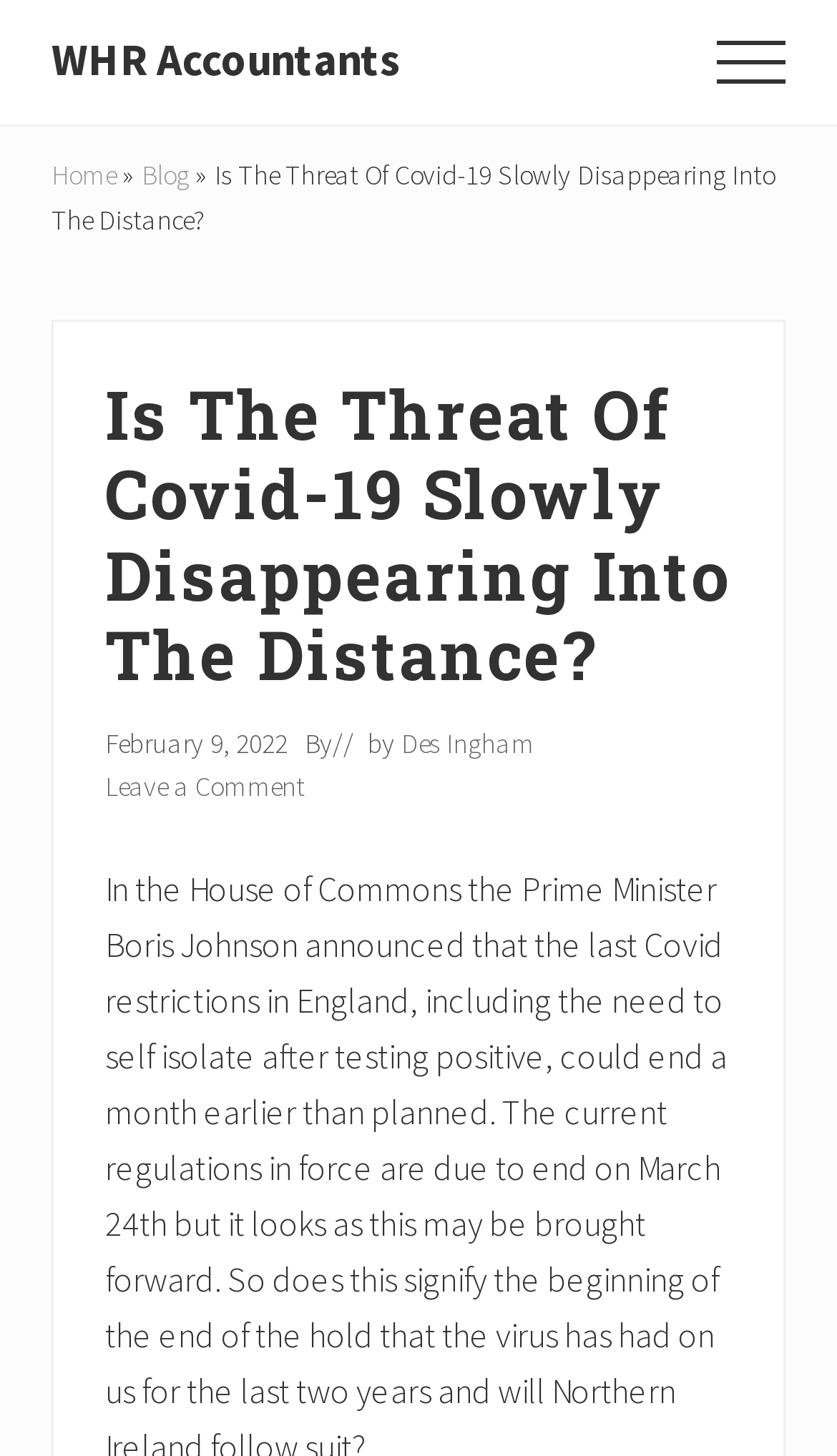Extract the heading text from the webpage.

Is The Threat Of Covid-19 Slowly Disappearing Into The Distance?